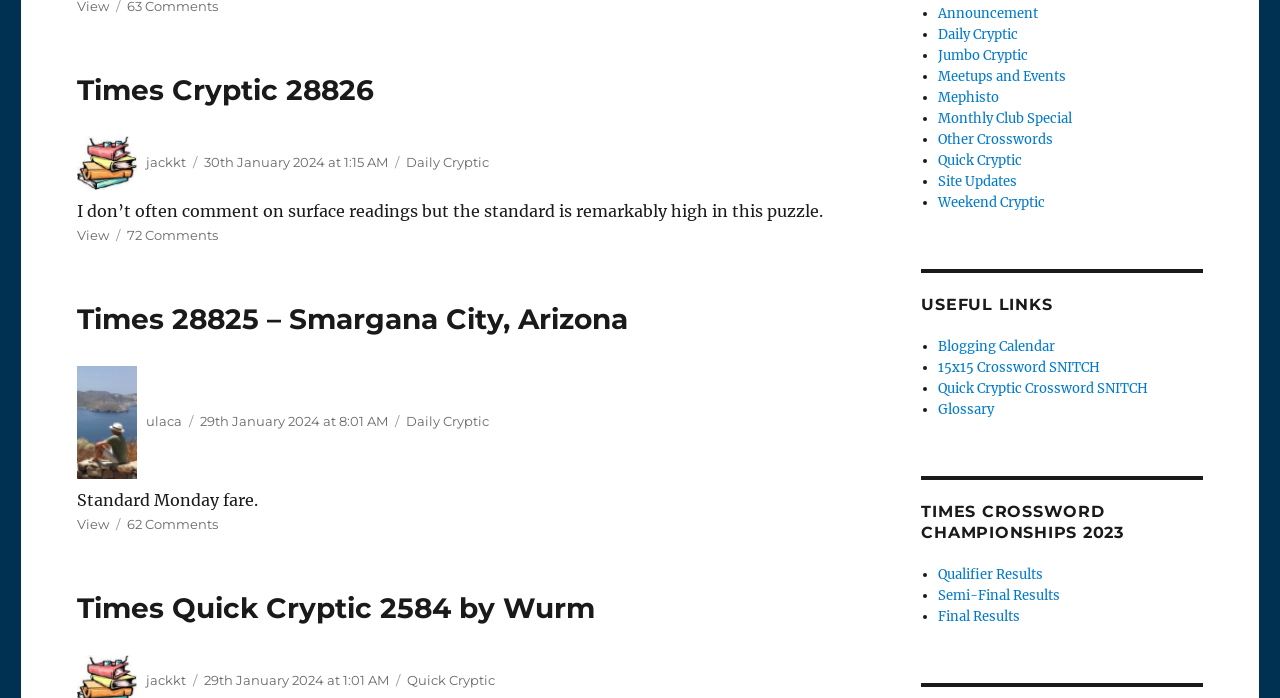Provide the bounding box coordinates of the section that needs to be clicked to accomplish the following instruction: "View Times Quick Cryptic 2584 by Wurm."

[0.06, 0.847, 0.465, 0.895]